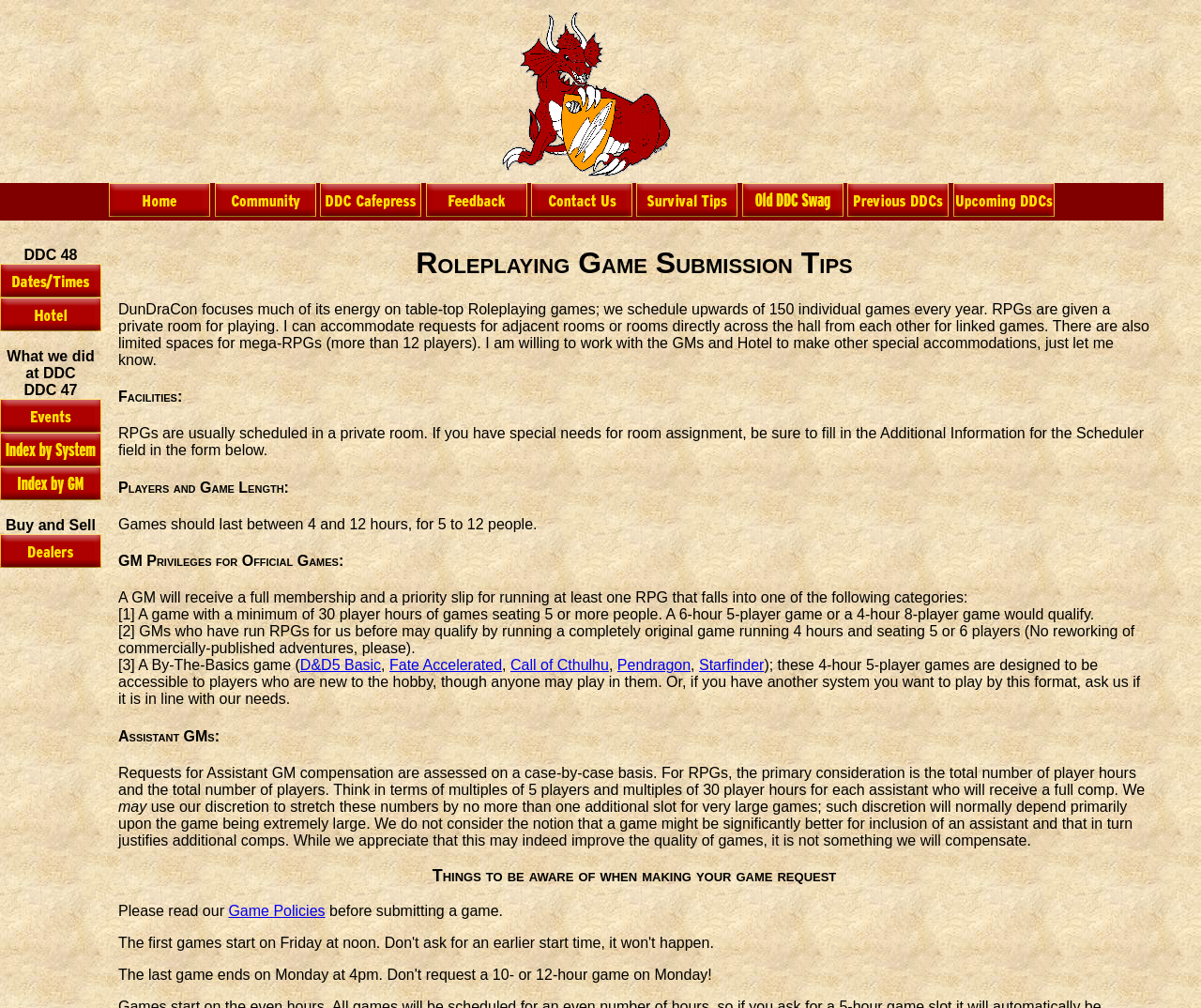Using the element description provided, determine the bounding box coordinates in the format (top-left x, top-left y, bottom-right x, bottom-right y). Ensure that all values are floating point numbers between 0 and 1. Element description: parent_node: DDC 48

[0.0, 0.316, 0.084, 0.331]